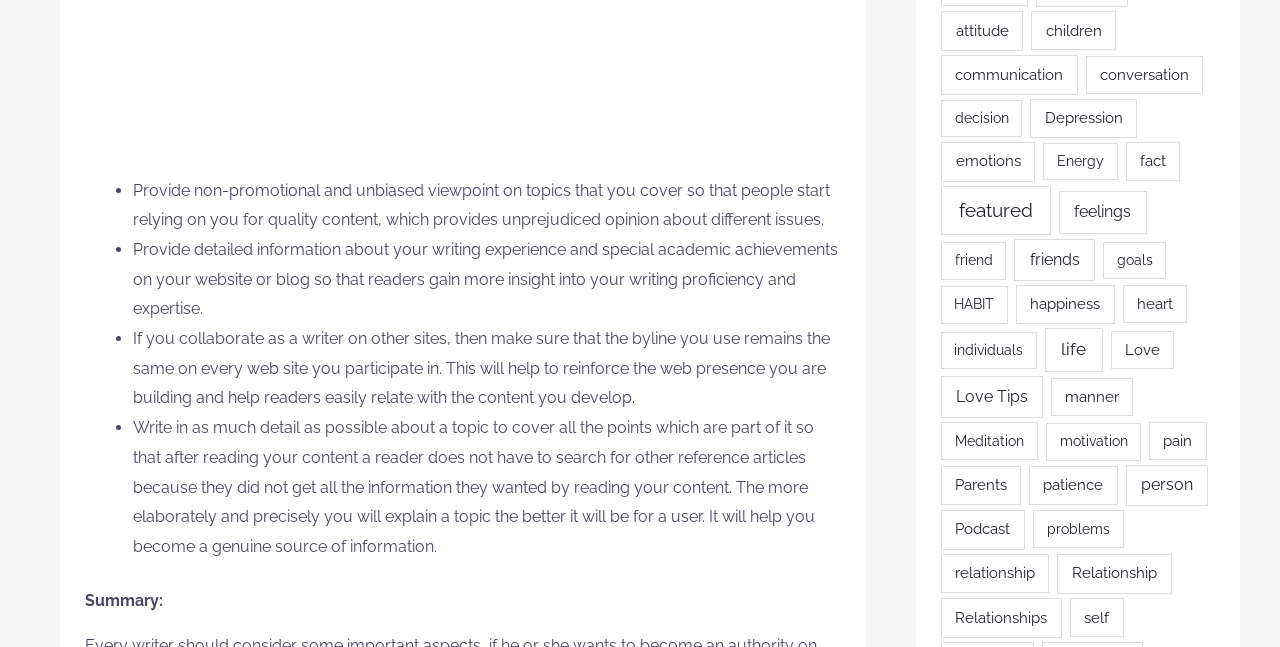Please find the bounding box coordinates for the clickable element needed to perform this instruction: "Explore the 'Love Tips' category".

[0.735, 0.582, 0.815, 0.646]